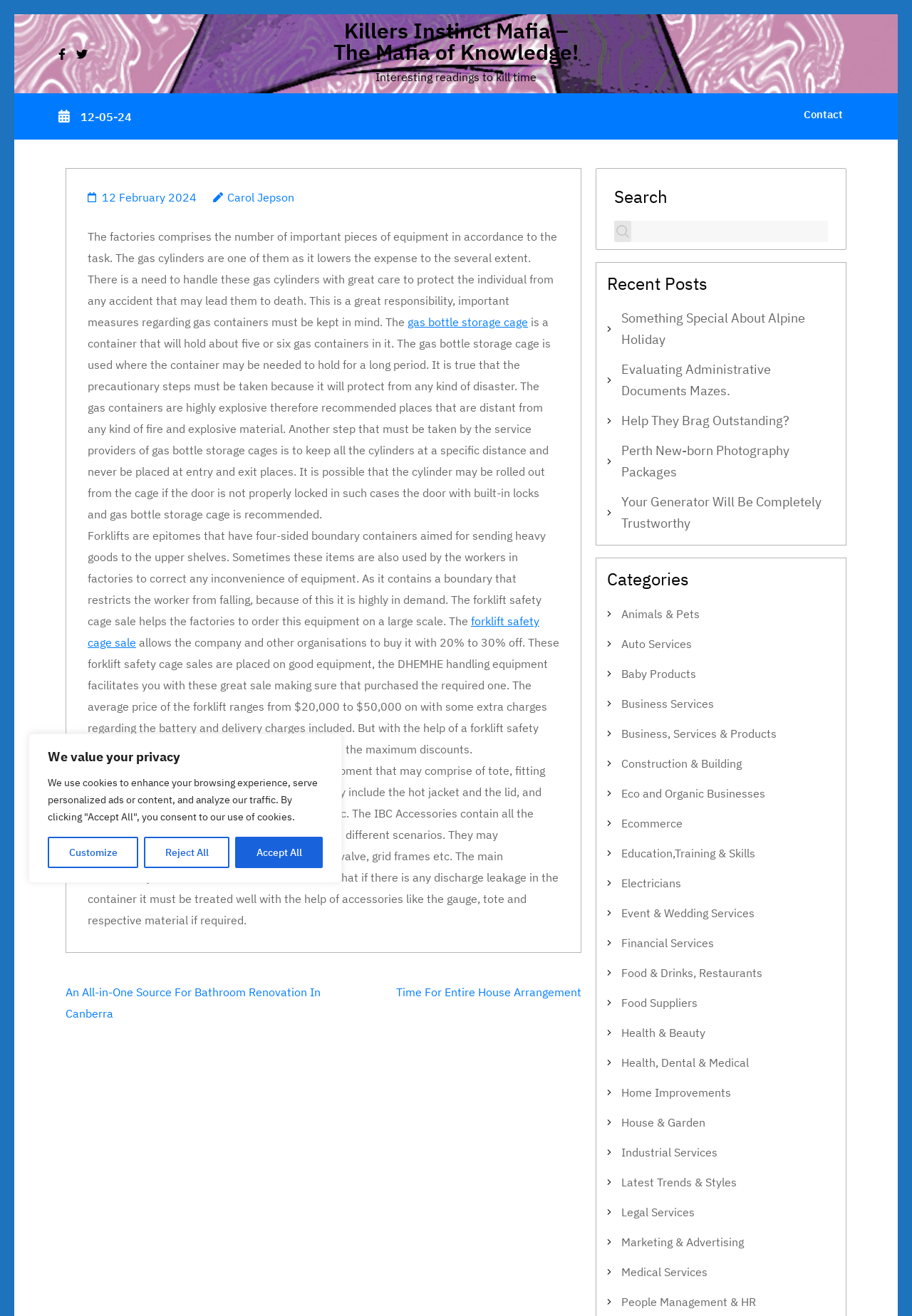What is the purpose of IBC Accessories?
We need a detailed and exhaustive answer to the question. Please elaborate.

The purpose of IBC Accessories is to ensure that if there is any discharge leakage in the container, it can be treated well with the help of accessories like the gauge, tote, and respective material if required. This is inferred from the text, which explains the functionality of IBC Accessories.